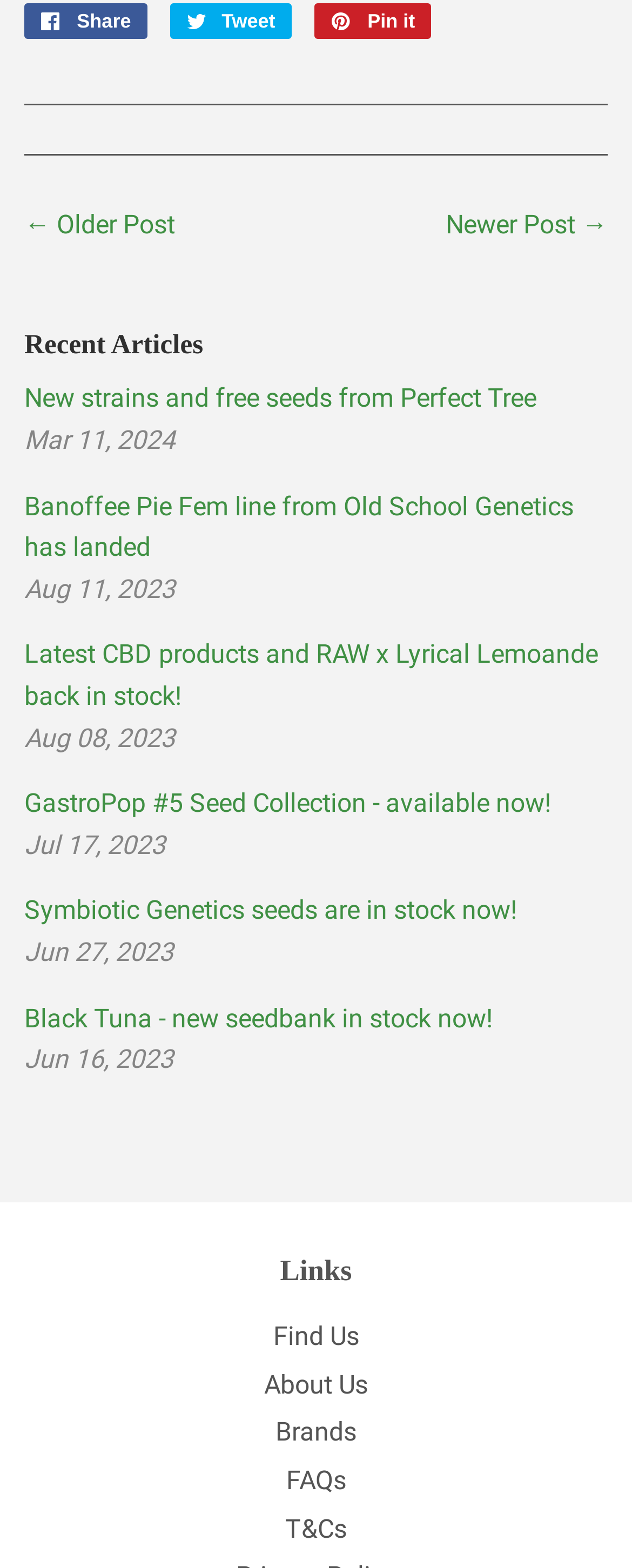Identify the bounding box of the UI element that matches this description: "About Us".

[0.418, 0.873, 0.582, 0.893]